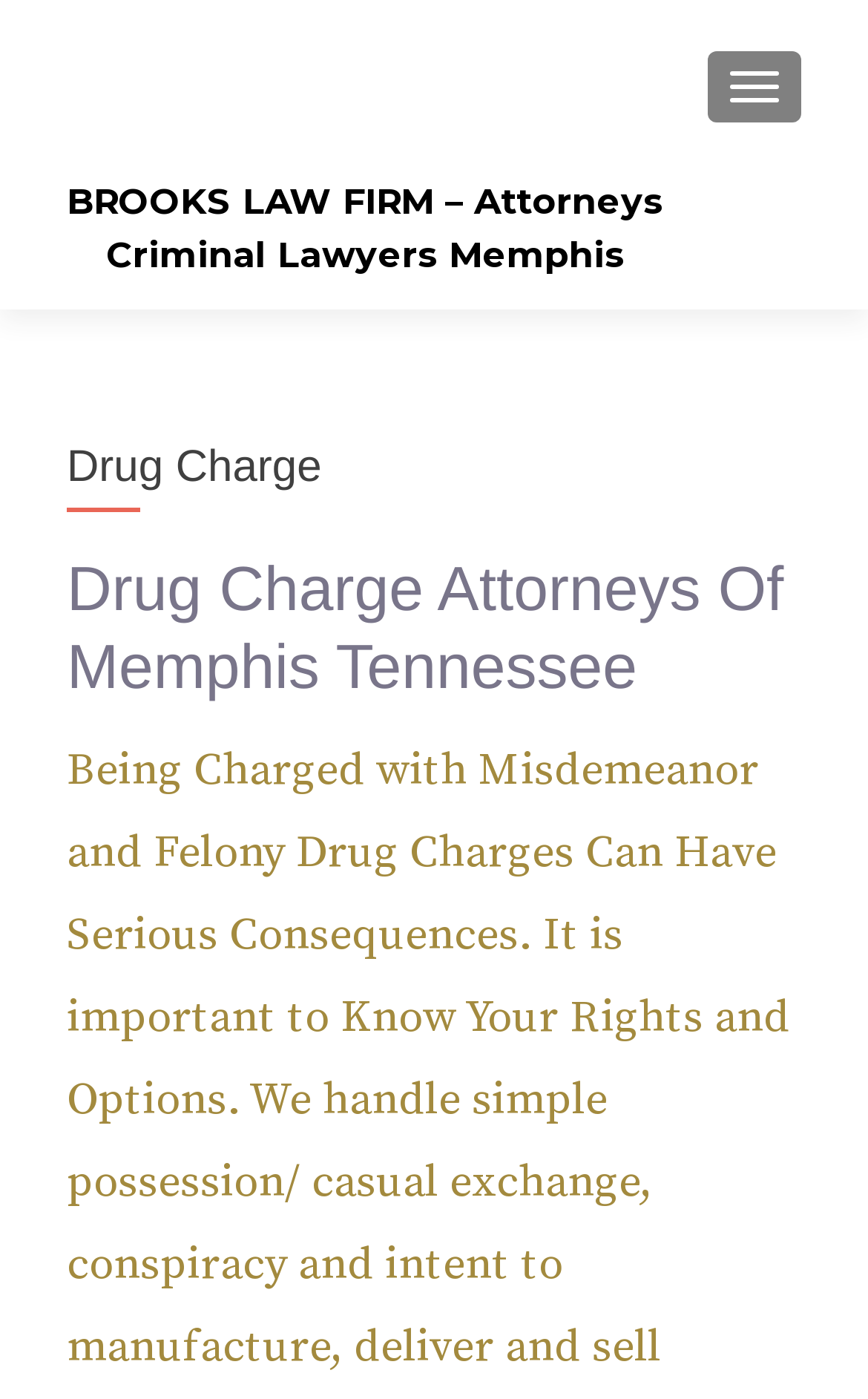What is the name of the law firm?
Refer to the screenshot and answer in one word or phrase.

BROOKS LAW FIRM